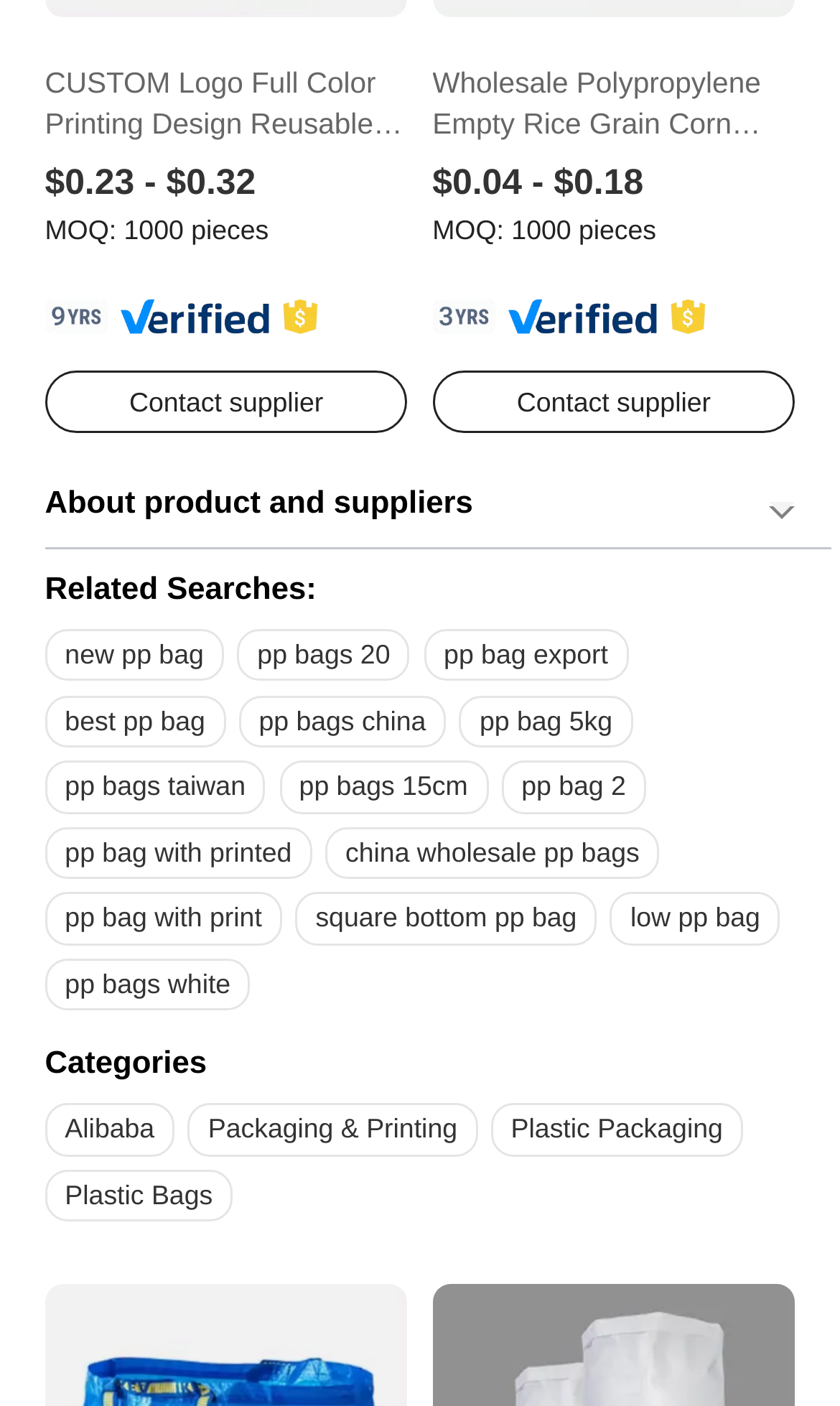Please determine the bounding box coordinates of the element to click on in order to accomplish the following task: "Visit the website designer's page". Ensure the coordinates are four float numbers ranging from 0 to 1, i.e., [left, top, right, bottom].

None